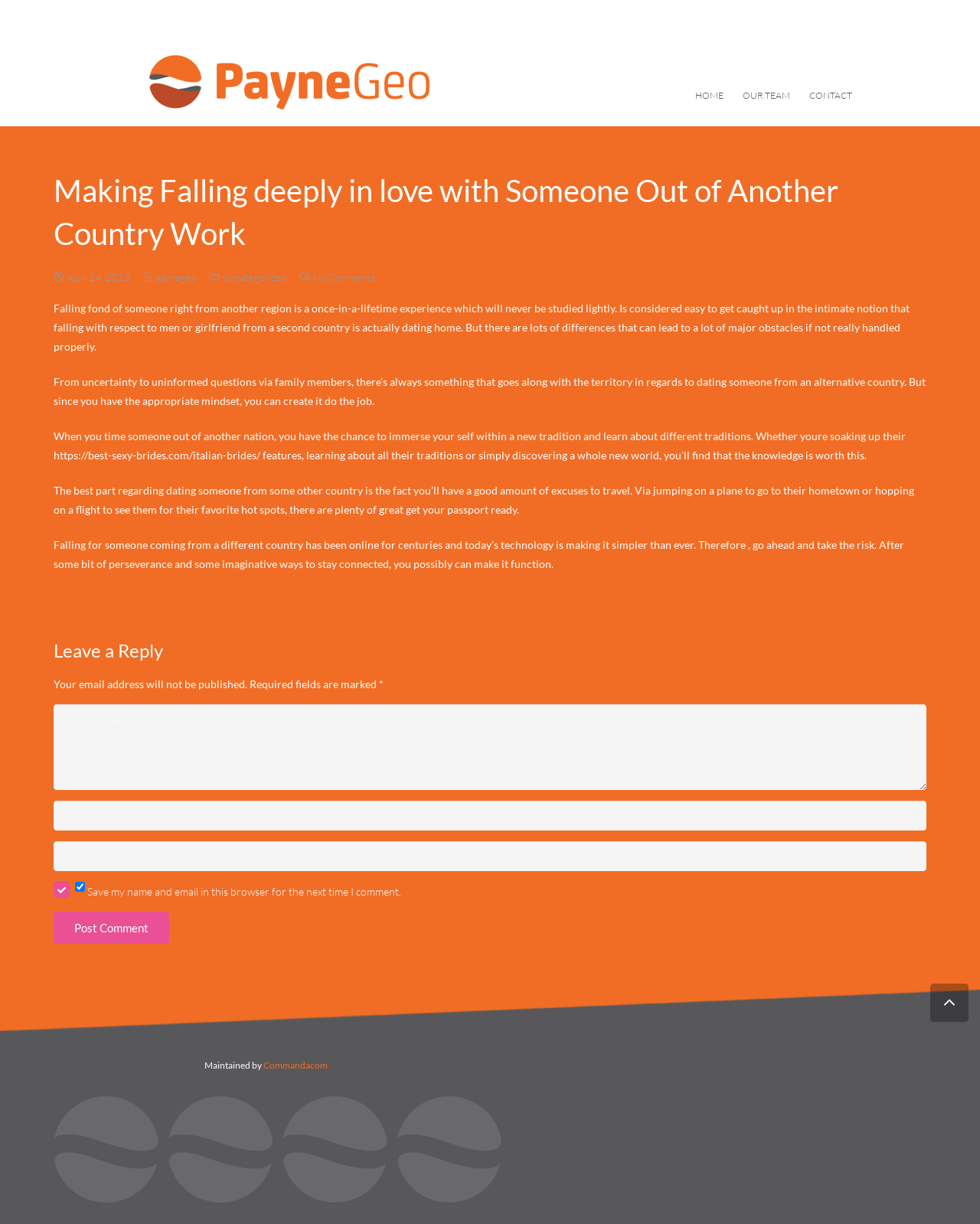Find the primary header on the webpage and provide its text.

Making Falling deeply in love with Someone Out of Another Country Work